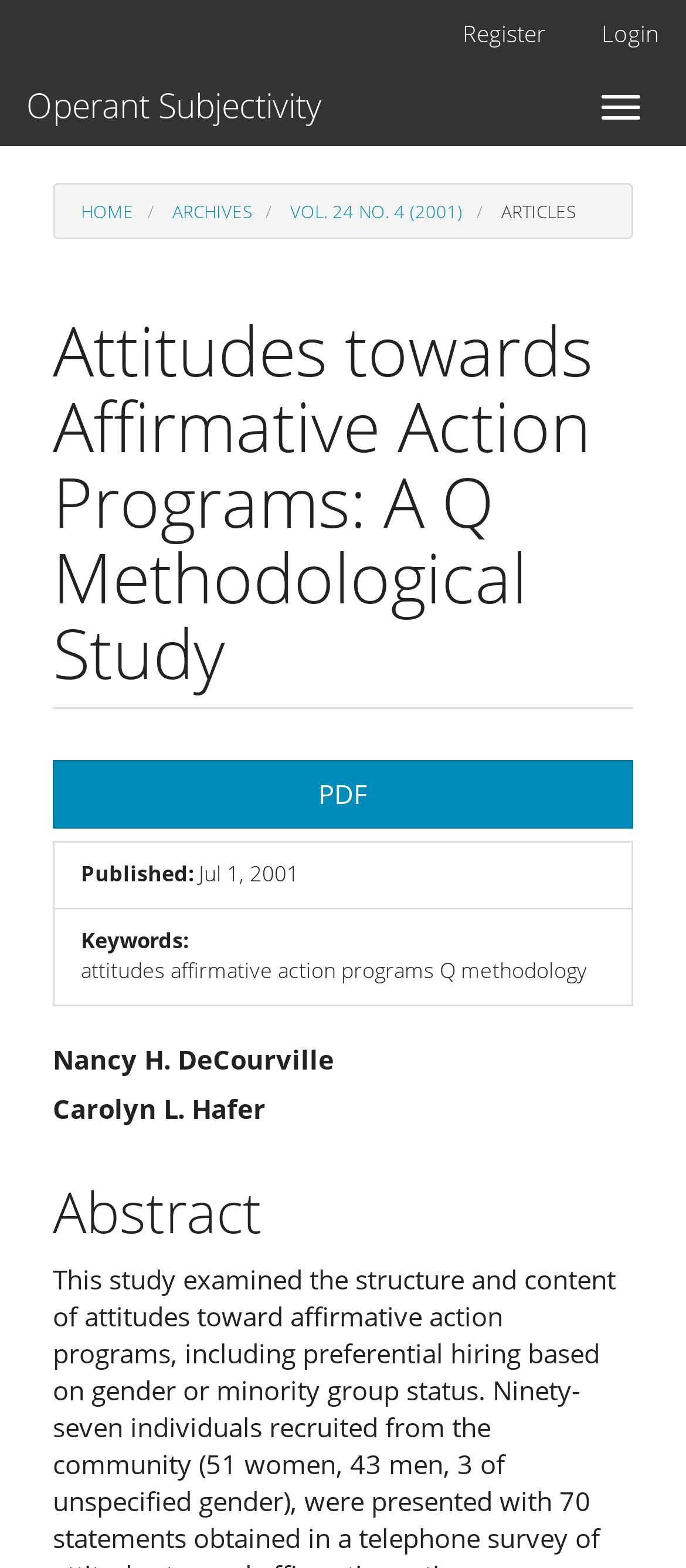Pinpoint the bounding box coordinates of the clickable area needed to execute the instruction: "login to the system". The coordinates should be specified as four float numbers between 0 and 1, i.e., [left, top, right, bottom].

[0.838, 0.0, 1.0, 0.043]